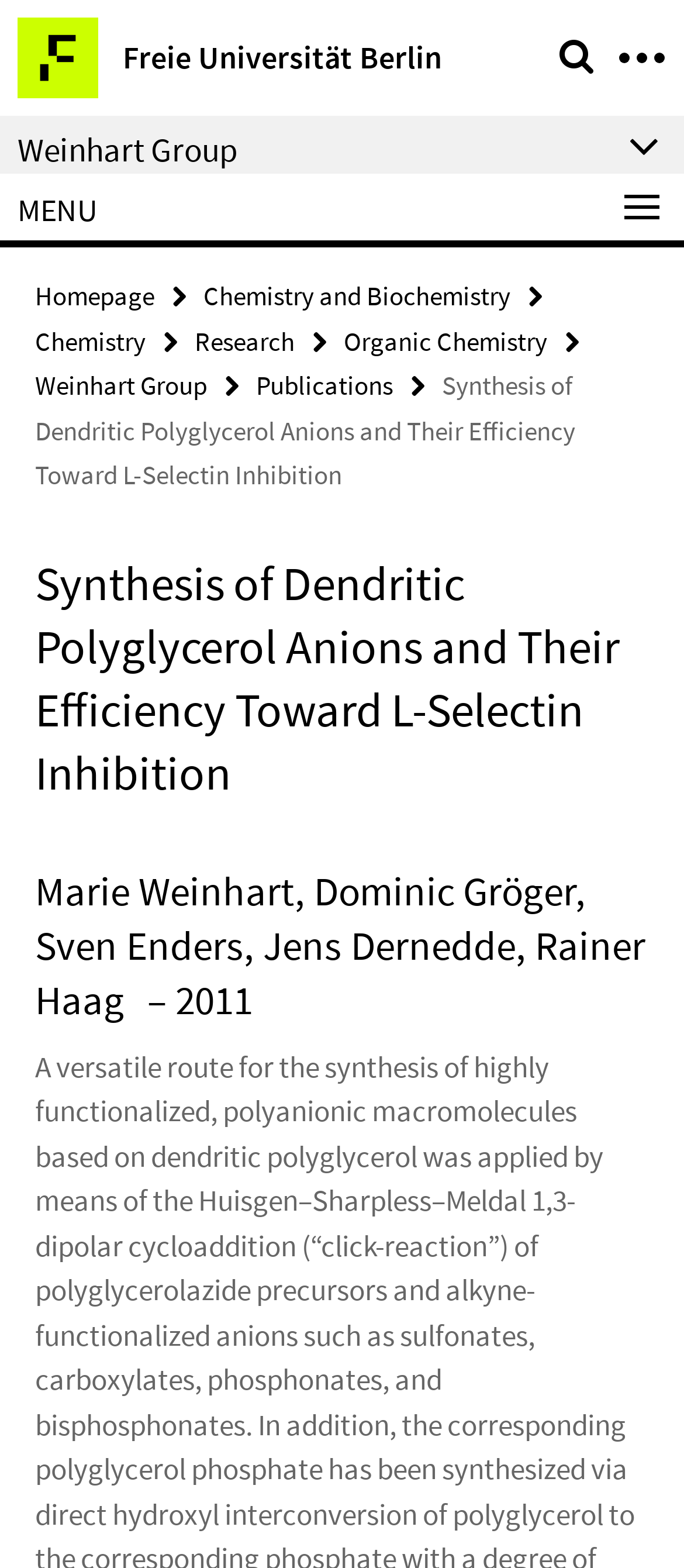Create an in-depth description of the webpage, covering main sections.

The webpage is about the research publication "Synthesis of Dendritic Polyglycerol Anions and Their Efficiency Toward L-Selectin Inhibition" by the Weinhart Group, Department of Biology, Chemistry, Pharmacy. 

At the top left, there is a link to "Freie Universität Berlin" accompanied by a small image. Nearby, a heading "Service Navigation" is located. On the top right, there is another link. 

Below these elements, a heading "Weinhart Group" is prominently displayed, which is also a link. To the right of this heading, a "MENU" button is situated. 

The main content of the webpage is divided into sections. On the left side, there are several links, including "Homepage", "Chemistry and Biochemistry", "Chemistry", "Research", "Organic Chemistry", "Weinhart Group", and "Publications". 

On the right side, the title of the research publication "Synthesis of Dendritic Polyglycerol Anions and Their Efficiency Toward L-Selectin Inhibition" is displayed, followed by a heading with the same title. Below this, there is another heading that lists the authors and publication year of the research paper.